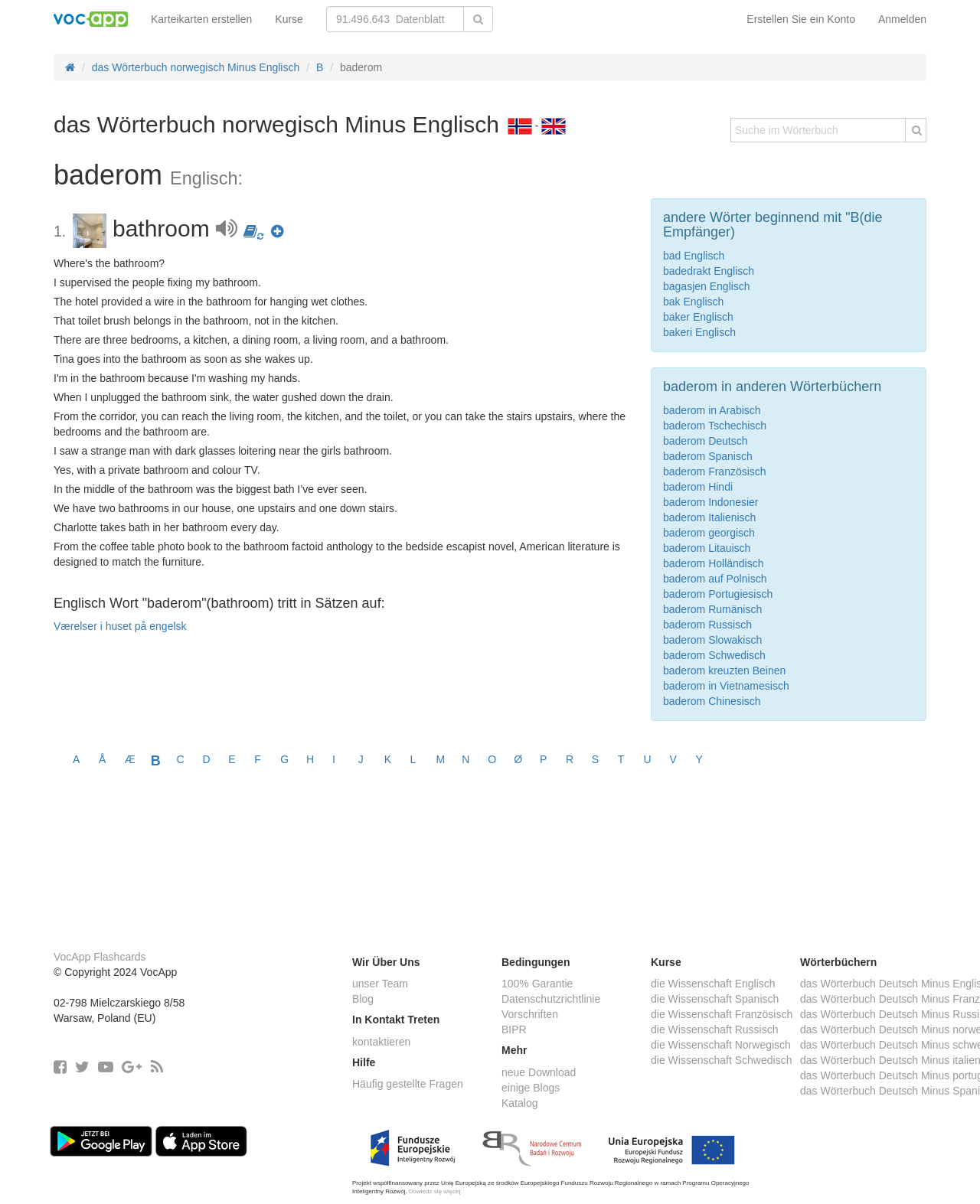With reference to the screenshot, provide a detailed response to the question below:
How many other languages are provided for the translation of 'baderom'?

The webpage provides translations of 'baderom' in 20 other languages, which are listed under the heading 'baderom in anderen Wörterbüchern'.